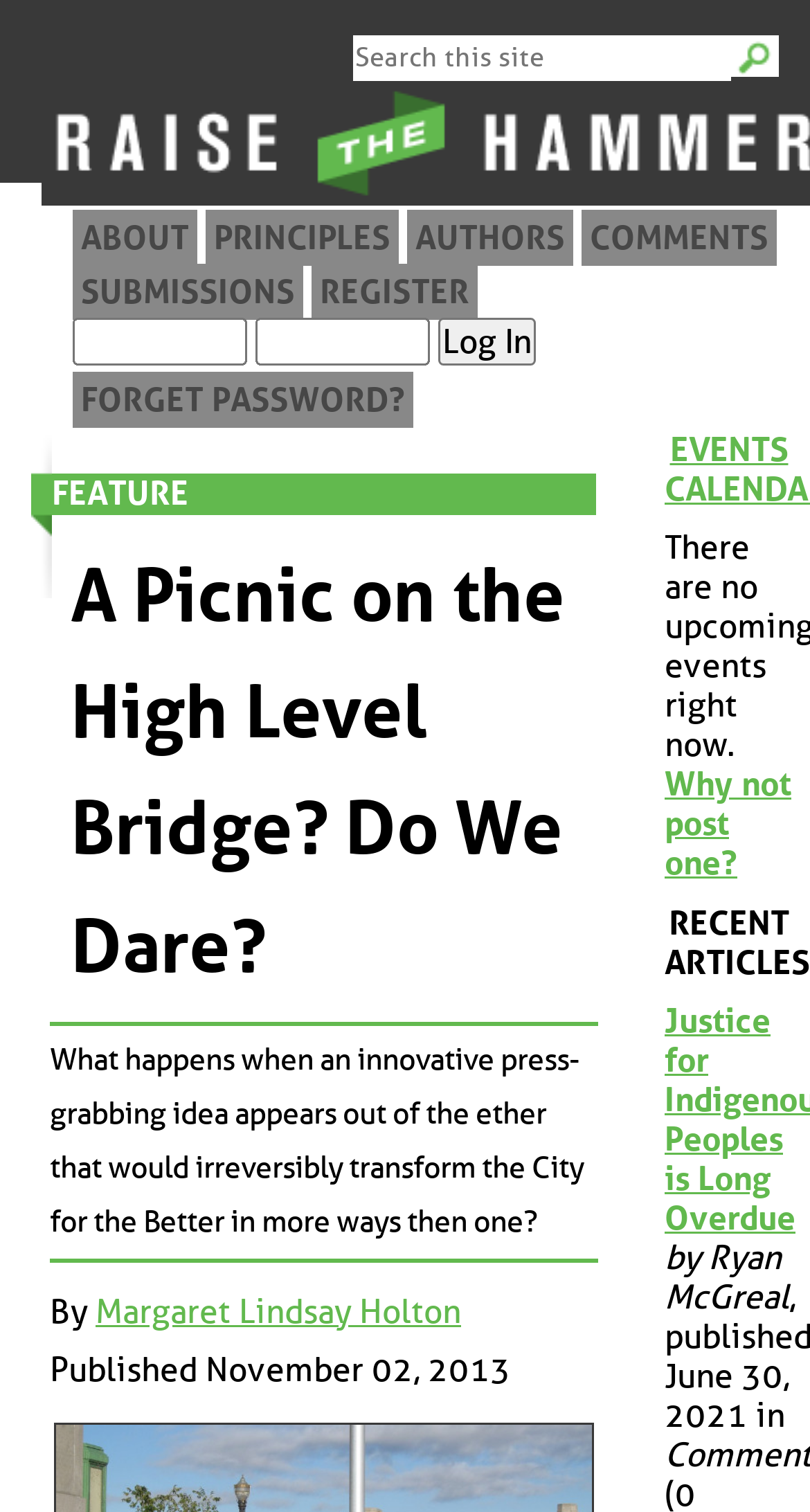What is the title of the latest article in the recent articles section?
Please respond to the question with as much detail as possible.

I looked at the links under the 'RECENT ARTICLES' heading and found that the title of the latest article is 'Justice for Indigenous Peoples is Long Overdue'.